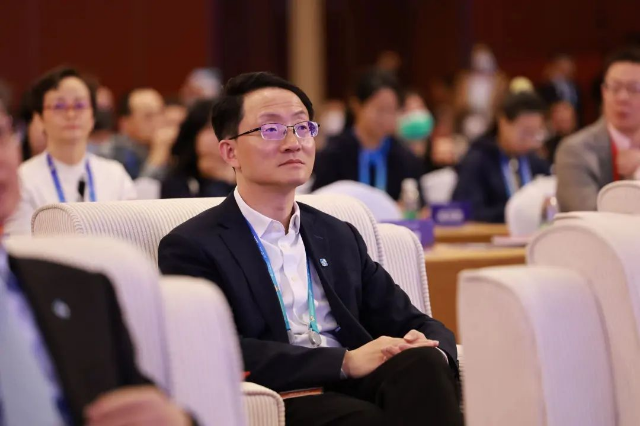What is the young professional doing?
Examine the image and provide an in-depth answer to the question.

The caption describes the young professional as 'attentively listening' to the event unfolding around him, indicating that he is fully engaged and focused on the discussion.